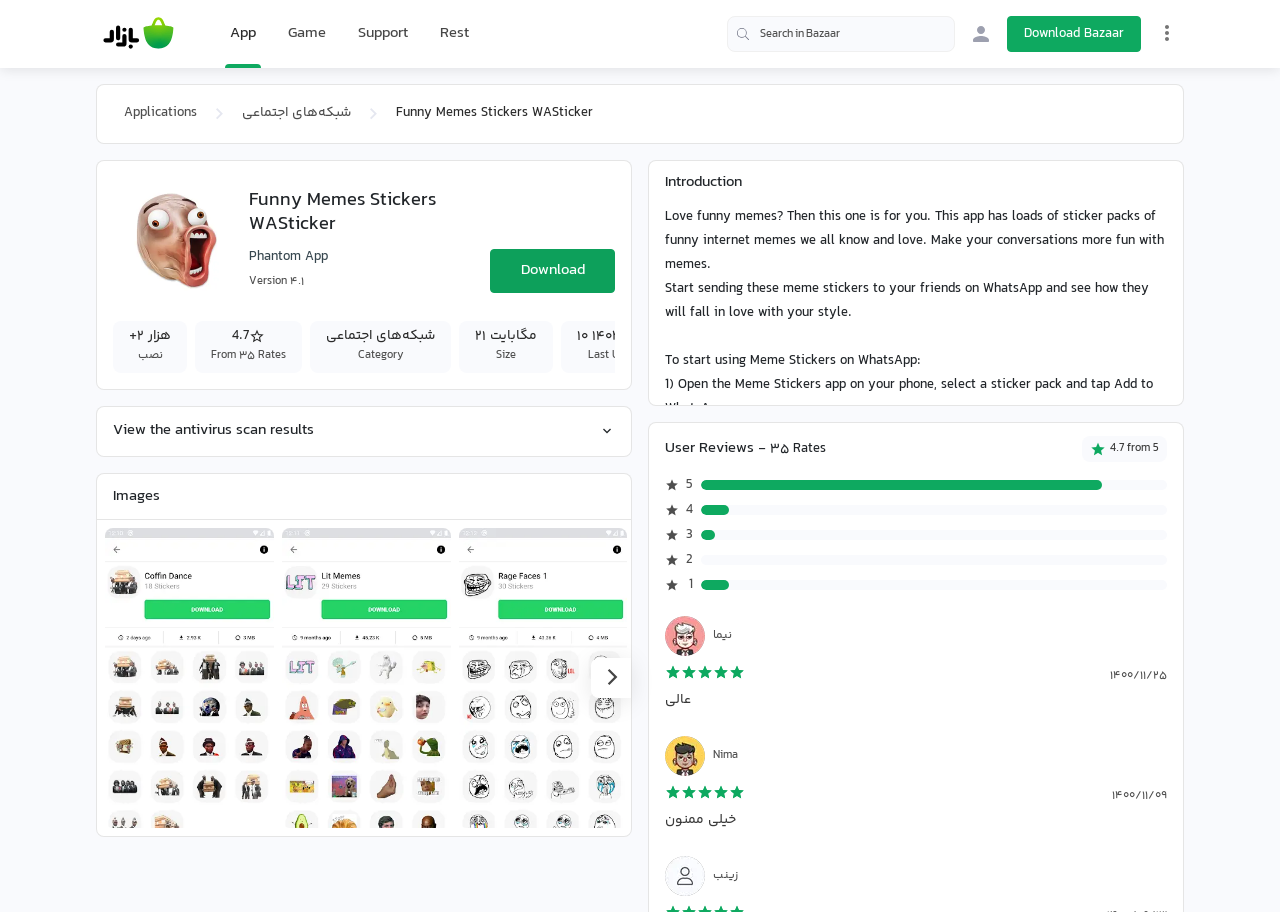Find the bounding box coordinates of the clickable region needed to perform the following instruction: "Search in Bazaar". The coordinates should be provided as four float numbers between 0 and 1, i.e., [left, top, right, bottom].

[0.568, 0.018, 0.746, 0.057]